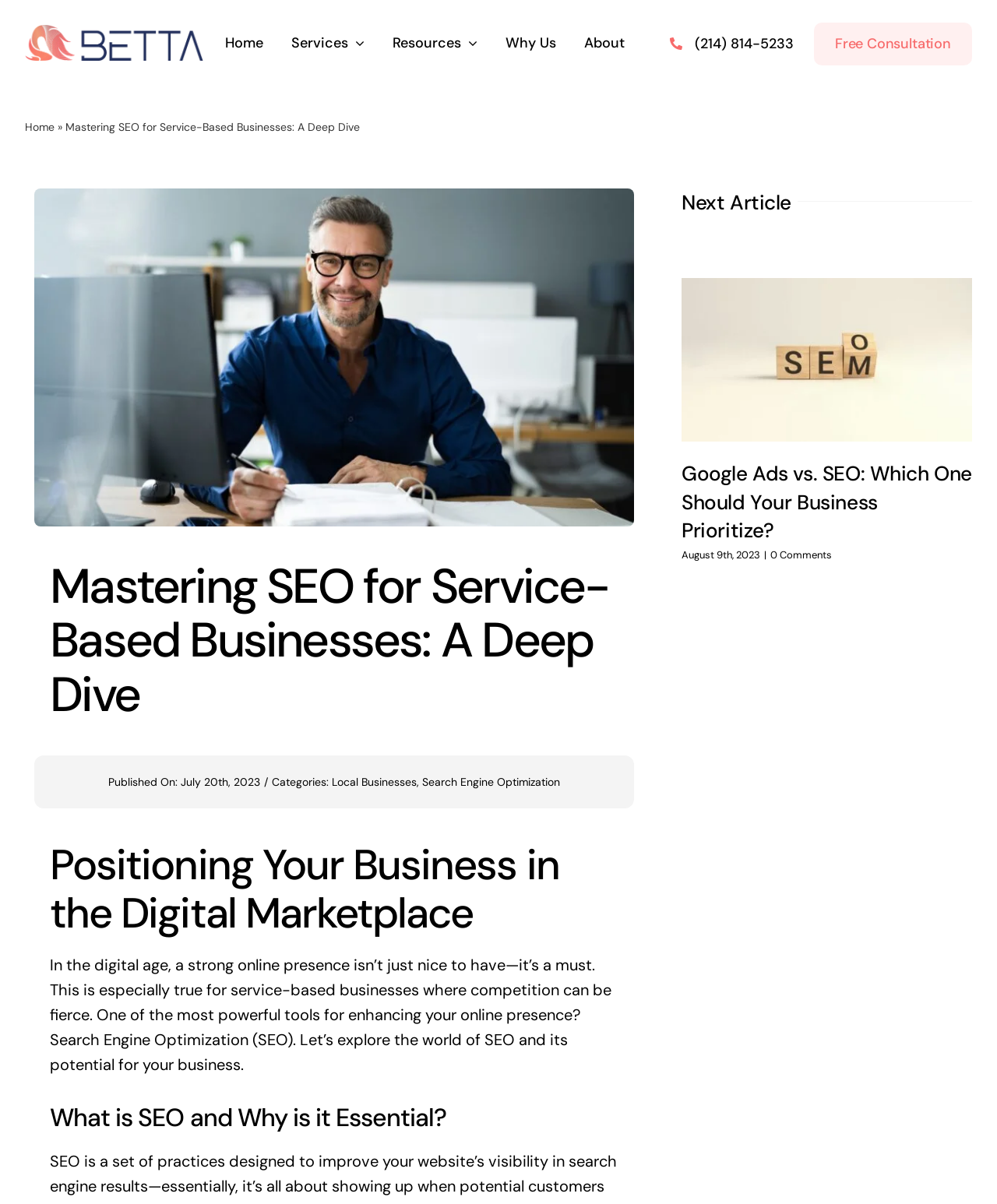Identify the bounding box coordinates of the clickable region to carry out the given instruction: "Click the 'Google Ads vs. SEO: Which One Should Your Business Prioritize?' link".

[0.684, 0.382, 0.975, 0.452]